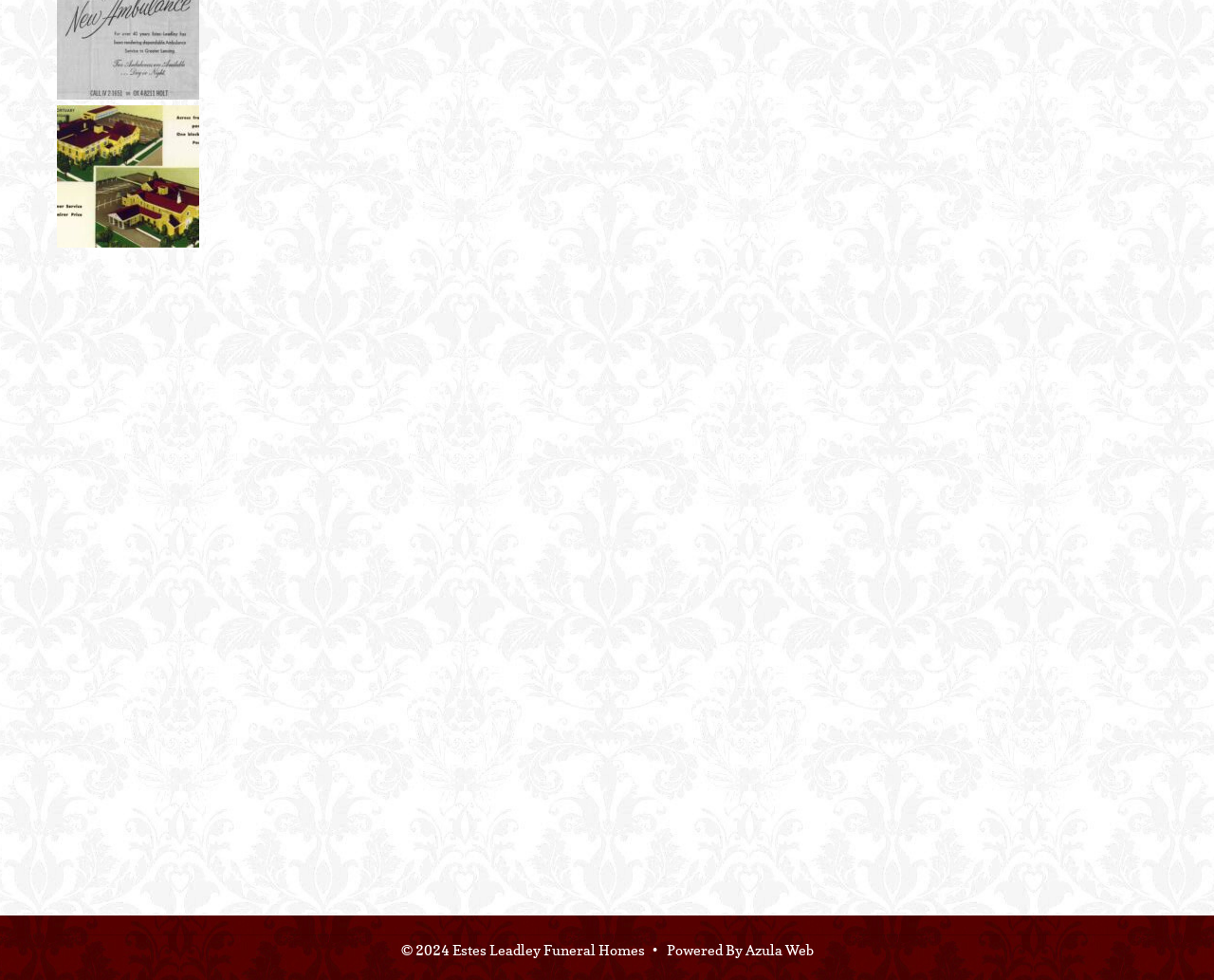What is the copyright year of the website?
Examine the screenshot and reply with a single word or phrase.

2024